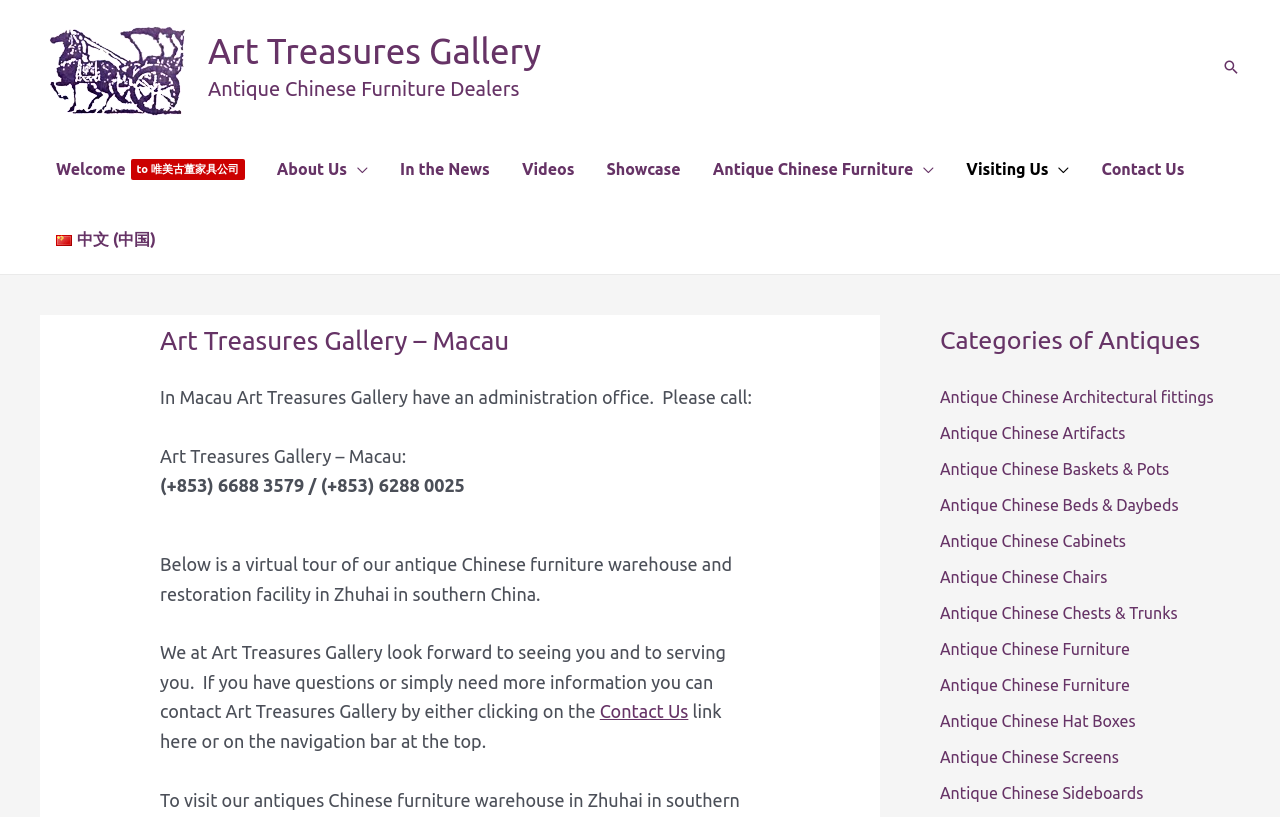Please specify the bounding box coordinates of the region to click in order to perform the following instruction: "Visit the About Us page".

[0.204, 0.164, 0.3, 0.25]